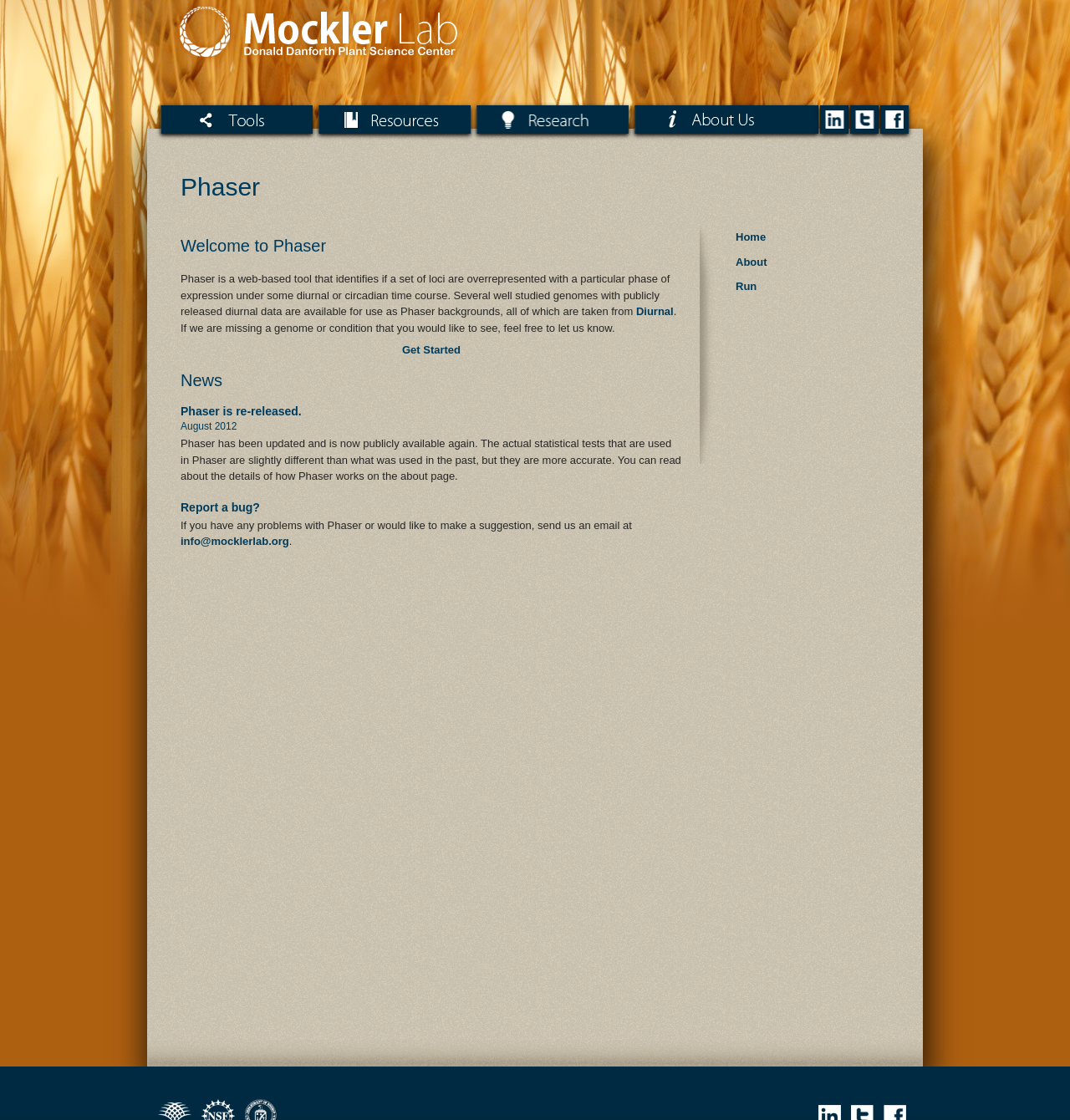Please identify the bounding box coordinates of the element's region that needs to be clicked to fulfill the following instruction: "Learn about Diurnal data". The bounding box coordinates should consist of four float numbers between 0 and 1, i.e., [left, top, right, bottom].

[0.594, 0.272, 0.629, 0.284]